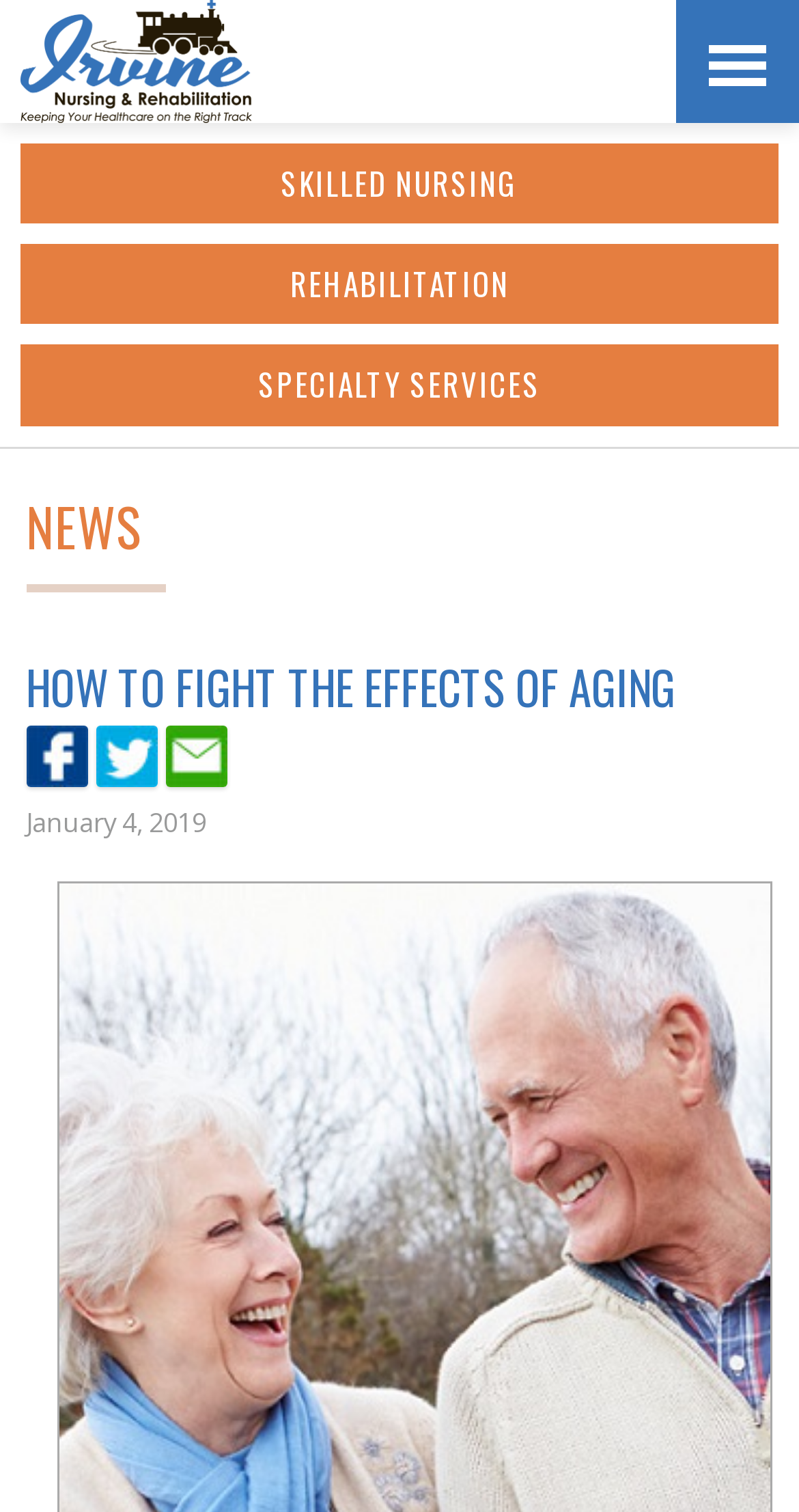Use a single word or phrase to answer the question: What is the date of the news article?

January 4, 2019